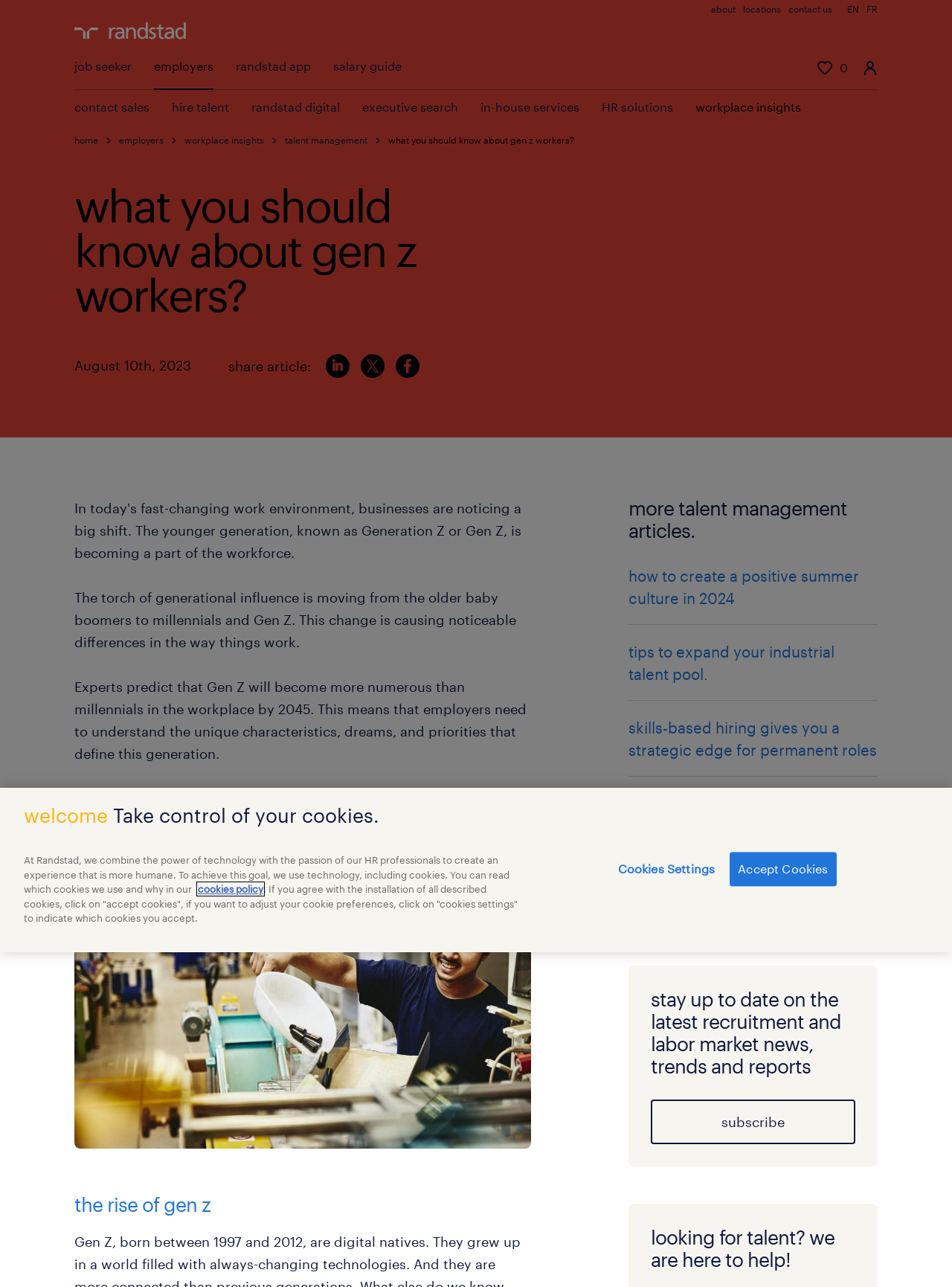Illustrate the webpage thoroughly, mentioning all important details.

This webpage is about Gen Z workers and their priorities in the workplace. At the top, there is a navigation menu with links to various sections, including "Job Seeker", "Employers", and "Randstad App". Below the navigation menu, there is a breadcrumb navigation with links to "Home", "Employers", "Workplace Insights", and "Talent Management".

The main content of the page is divided into sections. The first section has a heading "What You Should Know About Gen Z Workers" and a subheading "August 10th, 2023". Below the heading, there is a paragraph of text that discusses the shift in generational influence in the workplace and the need for employers to understand Gen Z's unique characteristics and priorities.

To the right of the text, there are social media links to share the article on LinkedIn, Twitter, and Facebook. Below the text, there is a figure with an image of a man working on a manufacturing site.

The next section has a heading "The Rise of Gen Z" and discusses the predicted growth of Gen Z in the workplace by 2045. Below this section, there are links to more talent management articles, including "How to Create a Positive Summer Culture in 2024" and "Tips to Expand Your Industrial Talent Pool".

Further down the page, there is a section with a heading "Stay Up to Date on the Latest Recruitment and Labor Market News, Trends, and Reports" and a link to subscribe to a newsletter. Below this section, there is a call-to-action to "Looking for Talent? We Are Here to Help!".

At the bottom of the page, there is a cookie banner with a heading "Welcome Take Control of Your Cookies" and a link to a cookies policy. The banner allows users to adjust their cookie preferences or accept all cookies.